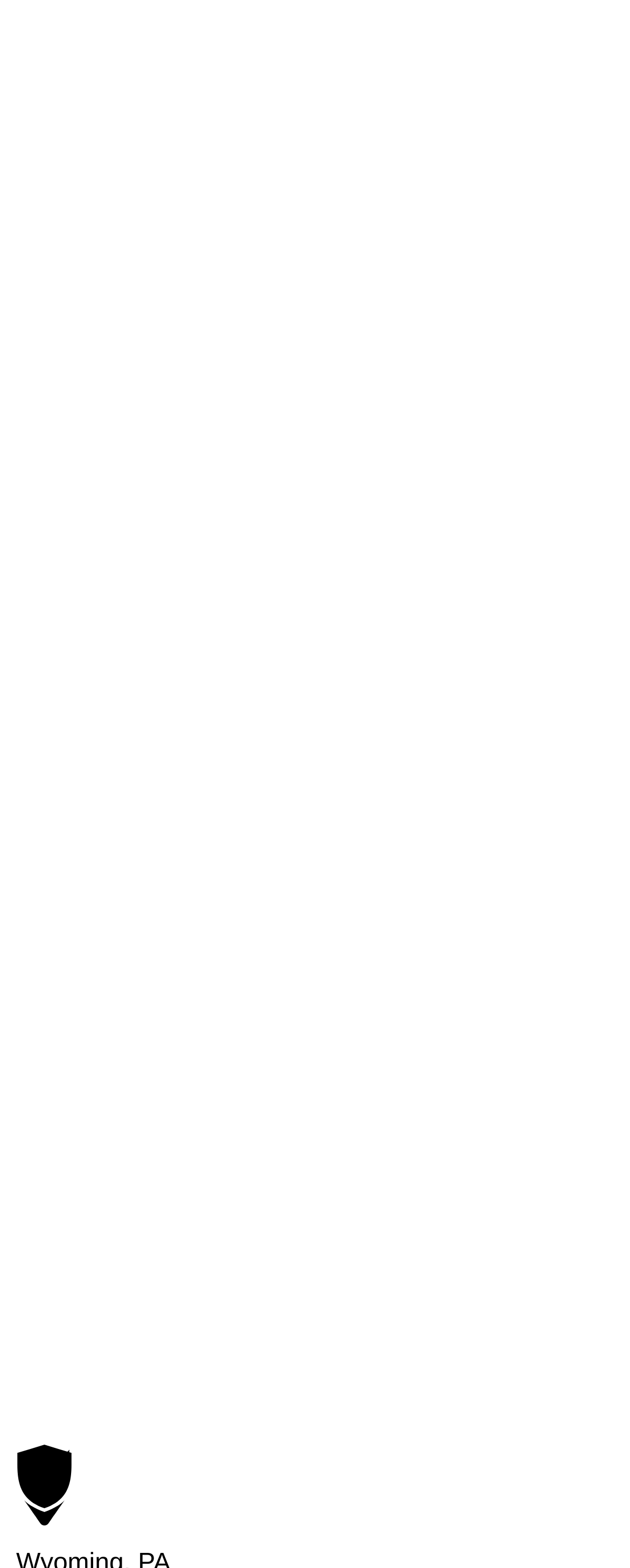What is the service area of Turfcor?
From the screenshot, supply a one-word or short-phrase answer.

Eastern Pennsylvania